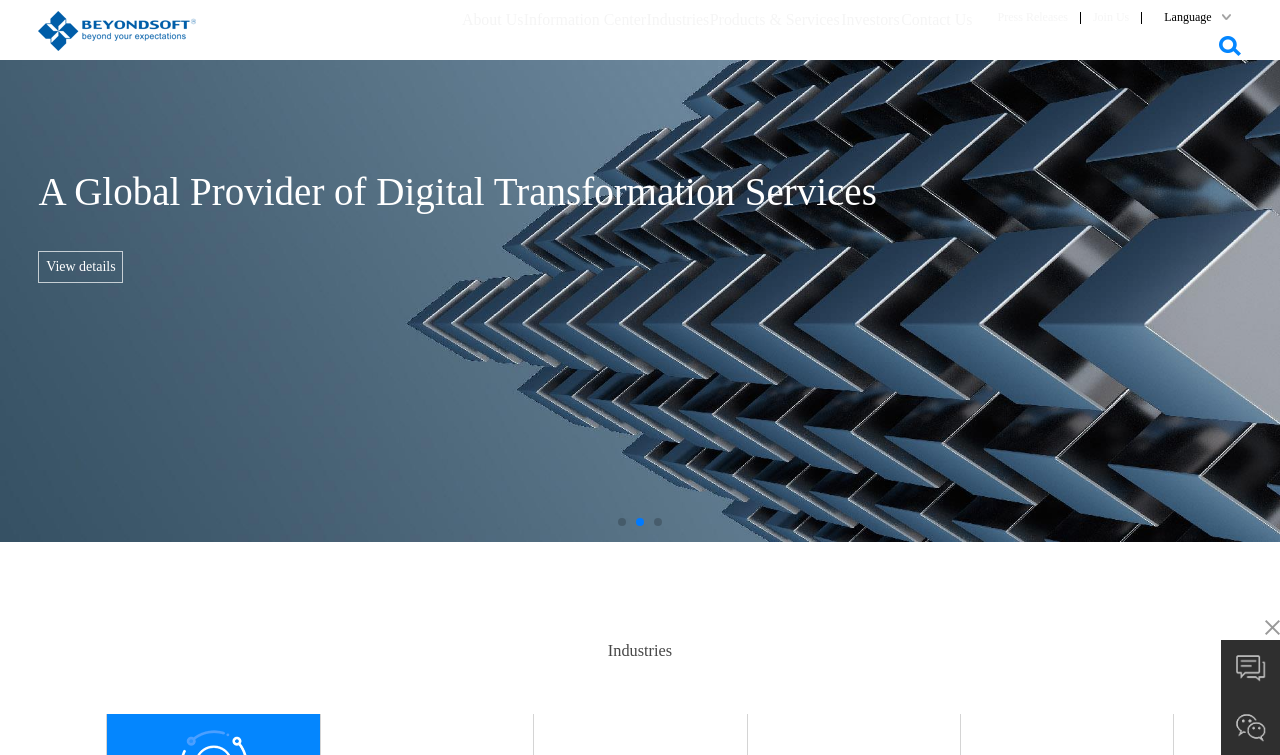Craft a detailed narrative of the webpage's structure and content.

The webpage appears to be the homepage of a company that provides digital transformation services. At the top left, there is a heading with a link and an image, which seems to be the company's logo. Below the logo, there is a horizontal navigation menu with seven links: "About Us", "Information Center", "Industries", "Products & Services", "Investors", and "Contact Us". 

On the right side of the page, near the top, there is a description list with a link to change the language. Below the language link, there are three more links: "Press Releases", "Join Us", and another link with no text. 

In the main content area, there is a heading that repeats the company's tagline, "A Global Provider of Digital Transformation Services". Below this heading, there is a link to "View details". 

At the bottom of the page, there are two links with images, one labeled "Online Message" and another with no text. There is also a horizontal line that spans the entire width of the page, with an image that takes up most of the space. 

Finally, at the very bottom of the page, there is a heading that says "Industries" and a link to "Industries" below it.